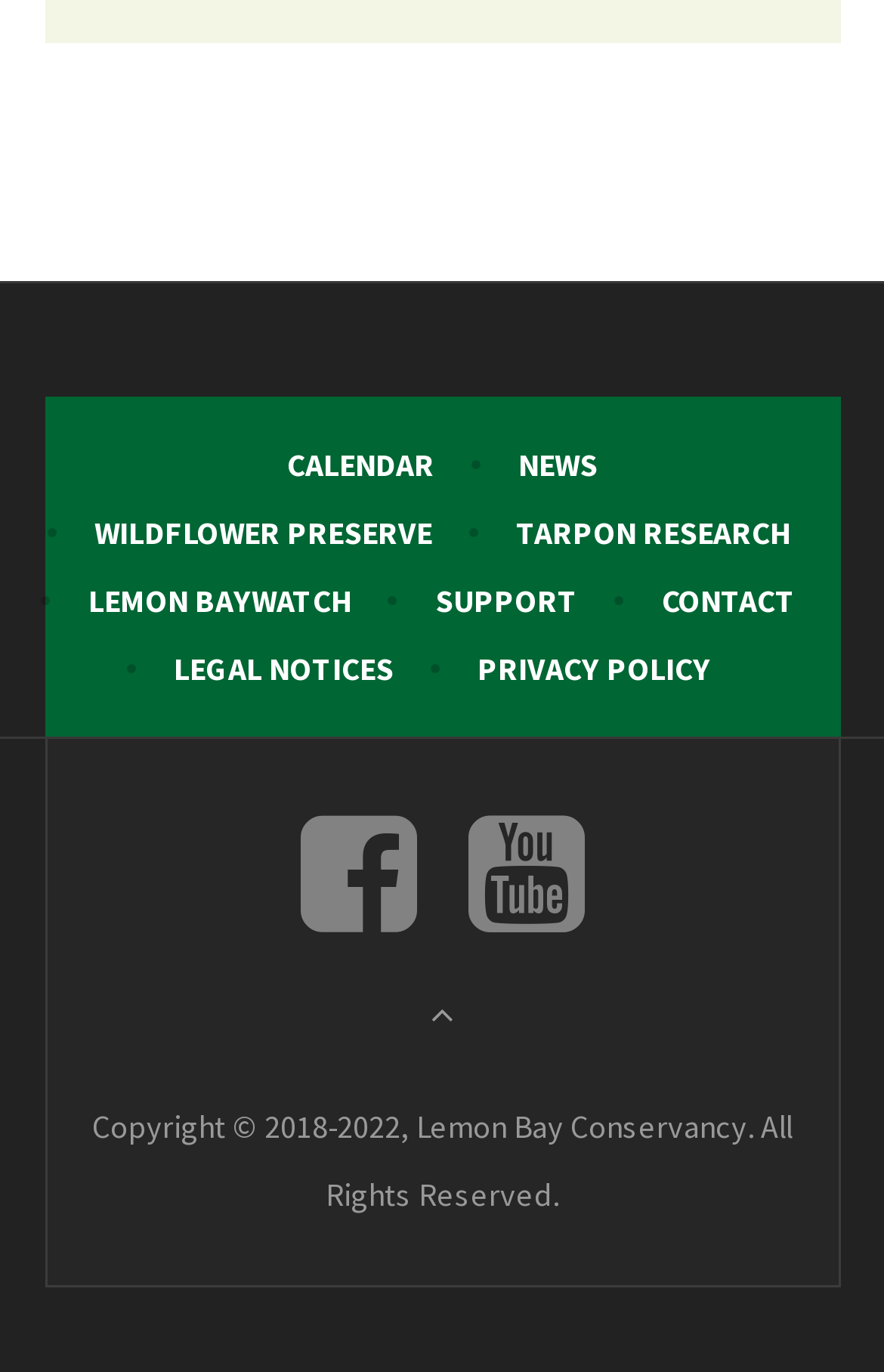What are the main sections of the website?
Please ensure your answer to the question is detailed and covers all necessary aspects.

The main sections of the website can be found in the top navigation bar, which includes links to 'CALENDAR', 'NEWS', 'WILDFLOWER PRESERVE', 'TARPON RESEARCH', 'LEMON BAYWATCH', 'SUPPORT', 'CONTACT', and 'LEGAL NOTICES'.